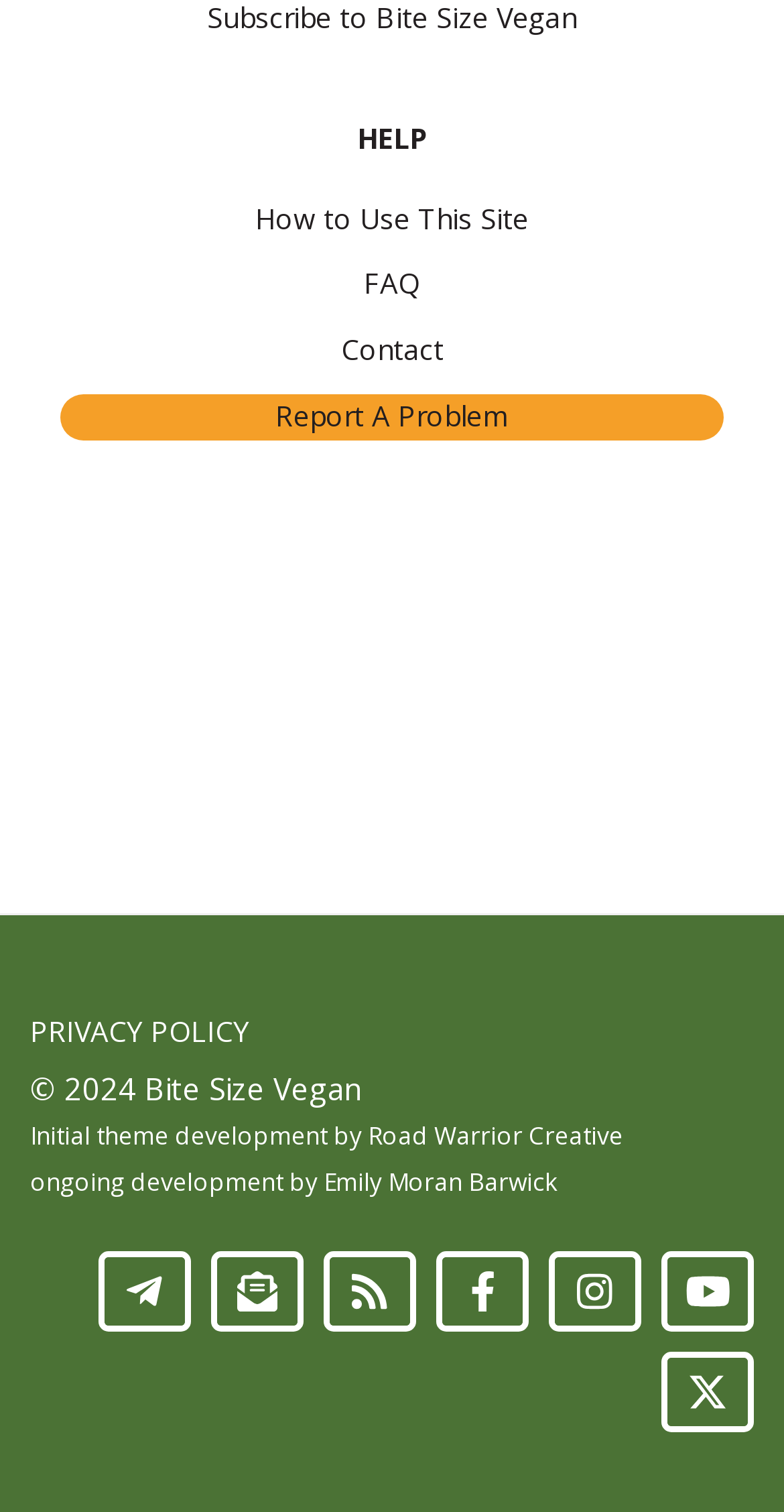Locate the bounding box coordinates of the clickable part needed for the task: "Check the website's privacy policy".

[0.038, 0.673, 0.318, 0.691]